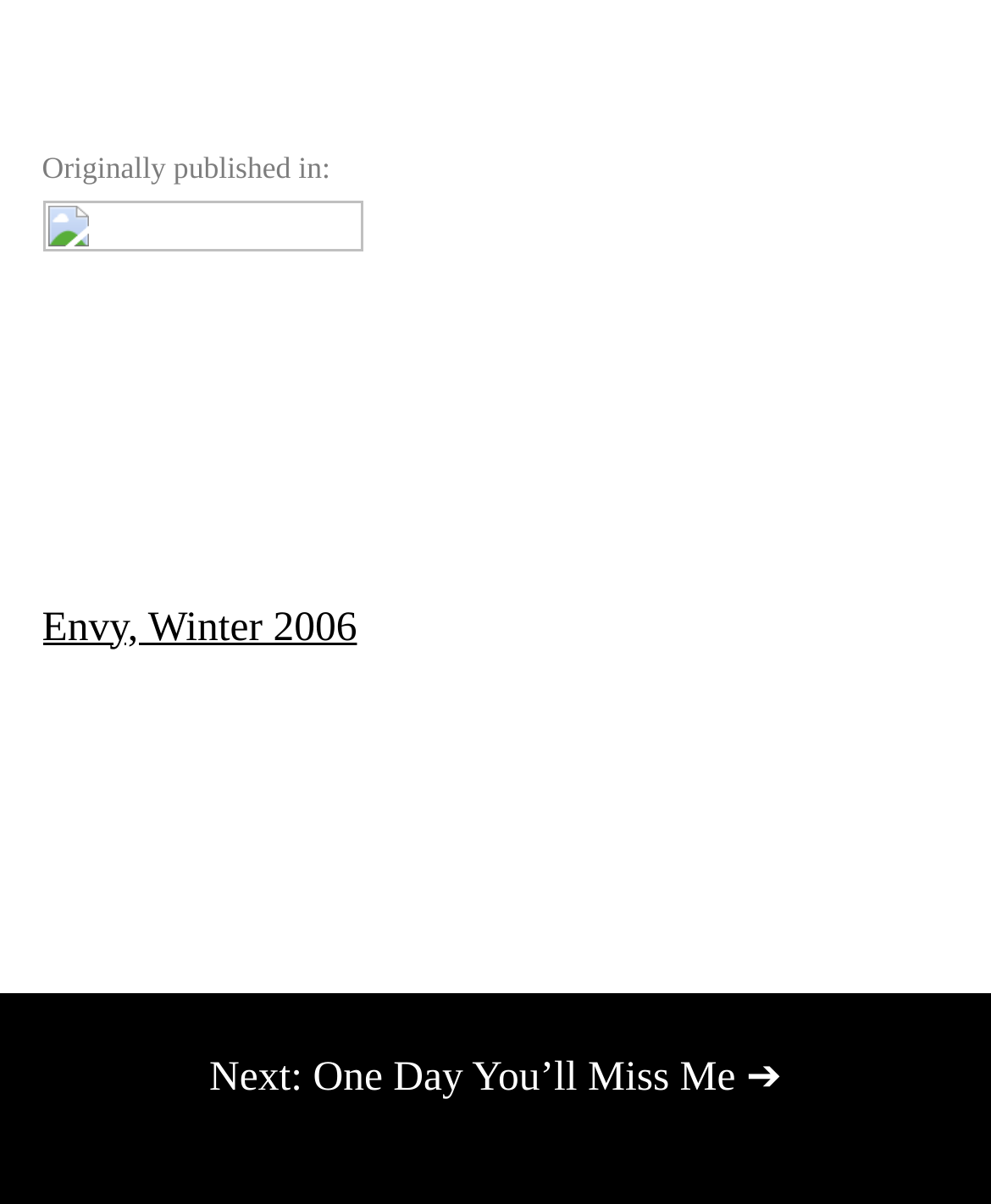Using the provided description: "Supported by Eastern Design Studio", find the bounding box coordinates of the corresponding UI element. The output should be four float numbers between 0 and 1, in the format [left, top, right, bottom].

None